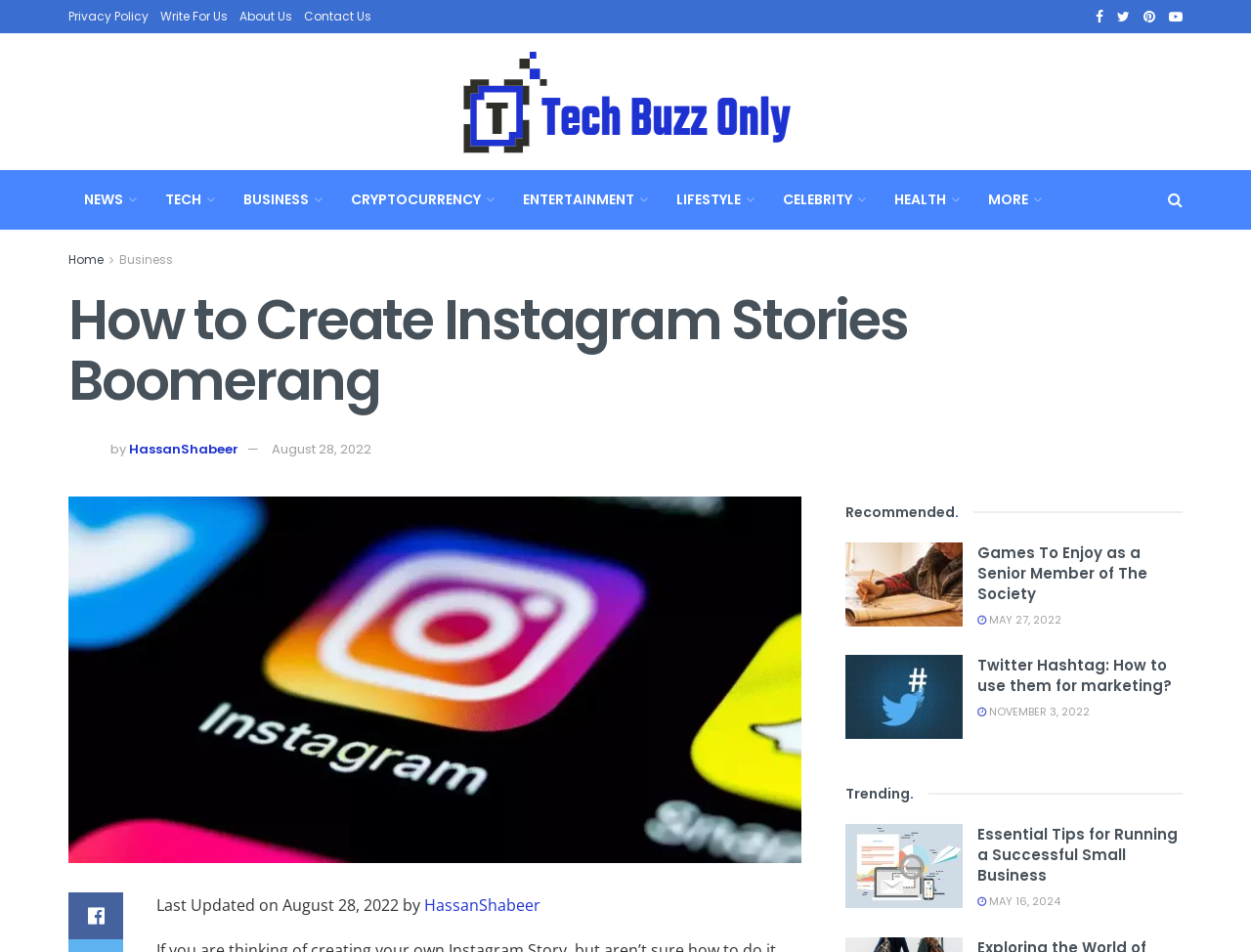Generate a comprehensive caption for the webpage you are viewing.

This webpage is about creating Instagram stories, specifically focusing on Boomerang. At the top, there are several links to other pages, including "Privacy Policy", "Write For Us", "About Us", and "Contact Us". Next to these links, there is a logo with the text "Tech News, Magazine & Review WordPress Theme 2017". 

Below the logo, there are several category links, including "NEWS", "TECH", "BUSINESS", "CRYPTOCURRENCY", "ENTERTAINMENT", "LIFESTYLE", "CELEBRITY", "HEALTH", and "MORE". Each category link has an icon next to it. 

On the left side, there is a main heading "How to Create Instagram Stories Boomerang" followed by an image of a person, HassanShabeer, who is the author of the article. The article's publication date, August 28, 2022, is also displayed. 

The main content of the webpage is an article about creating Instagram stories, specifically focusing on Boomerang. The article is accompanied by an image related to Instagram stories. 

On the right side, there are several recommended articles, each with a heading, an image, and a publication date. The recommended articles are categorized into "Recommended" and "Trending" sections. The articles are about various topics, including games for seniors, Twitter hashtag analytics, and tips for running a successful small business.